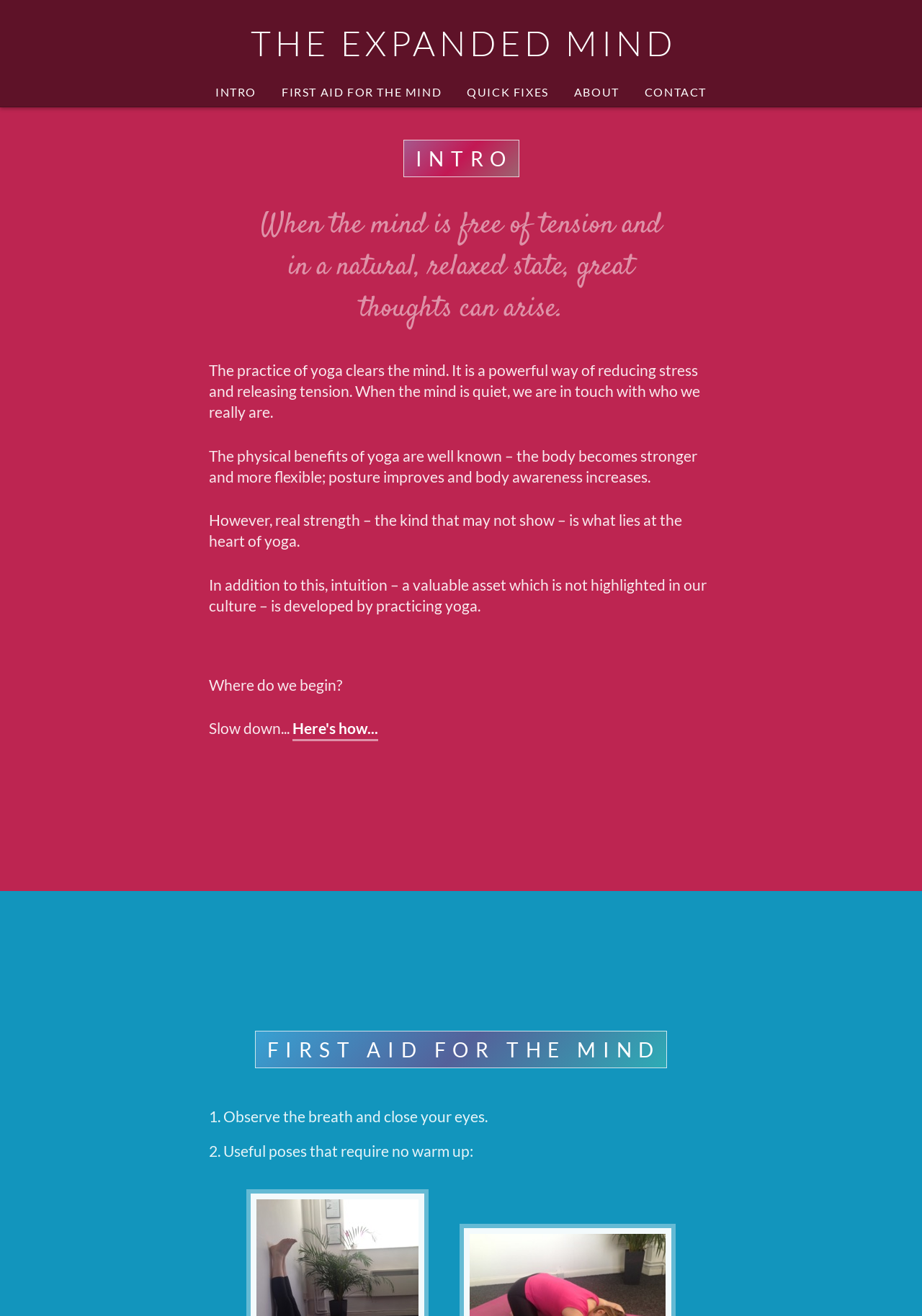What is the benefit of yoga mentioned in the second paragraph?
Using the details shown in the screenshot, provide a comprehensive answer to the question.

In the second paragraph, it is mentioned that 'The physical benefits of yoga are well known – the body becomes stronger and more flexible; posture improves and body awareness increases.' This indicates that one of the benefits of yoga is that the body becomes stronger and more flexible.